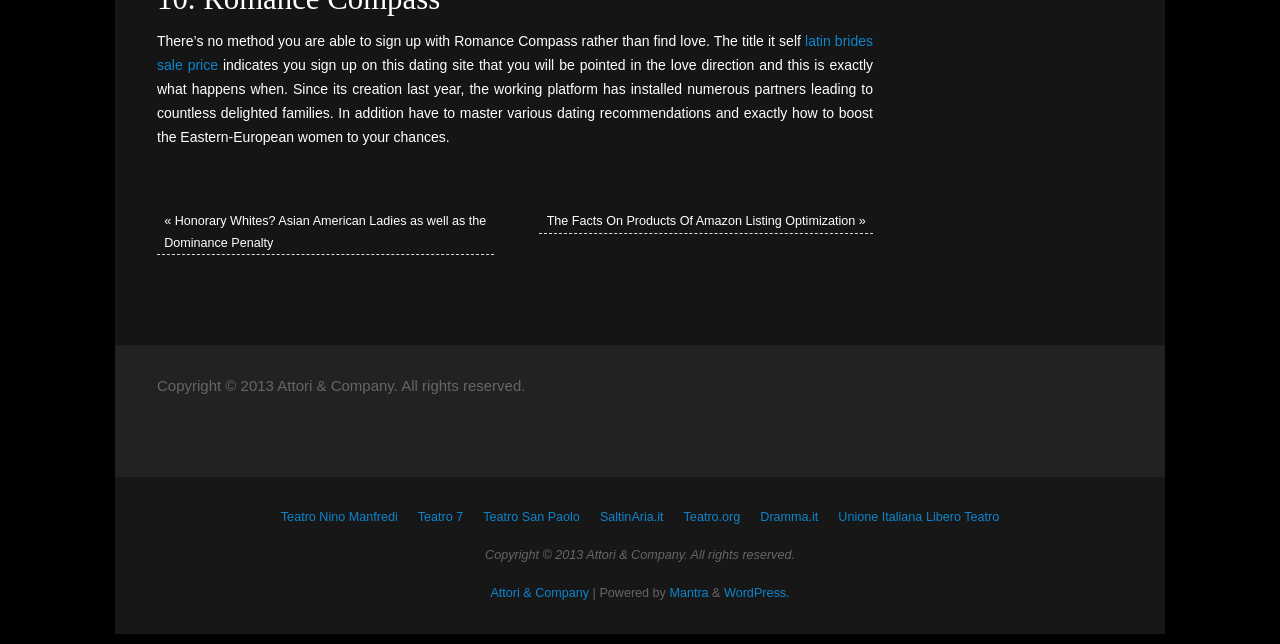What is the platform used to power the website?
We need a detailed and exhaustive answer to the question. Please elaborate.

The link element with the text 'WordPress.' suggests that the platform used to power the website is WordPress.